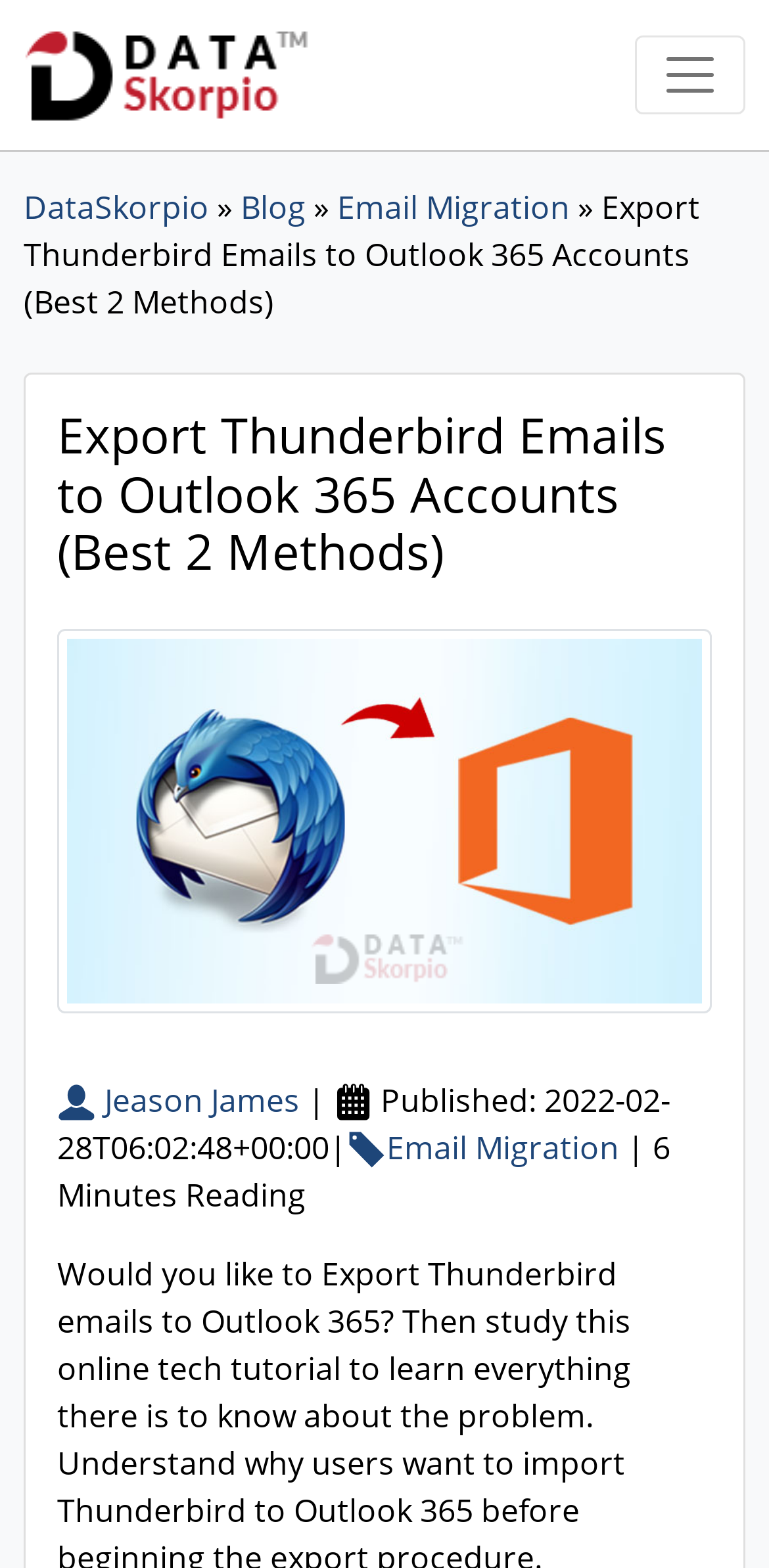Using the provided description Jeason James, find the bounding box coordinates for the UI element. Provide the coordinates in (top-left x, top-left y, bottom-right x, bottom-right y) format, ensuring all values are between 0 and 1.

[0.136, 0.687, 0.39, 0.715]